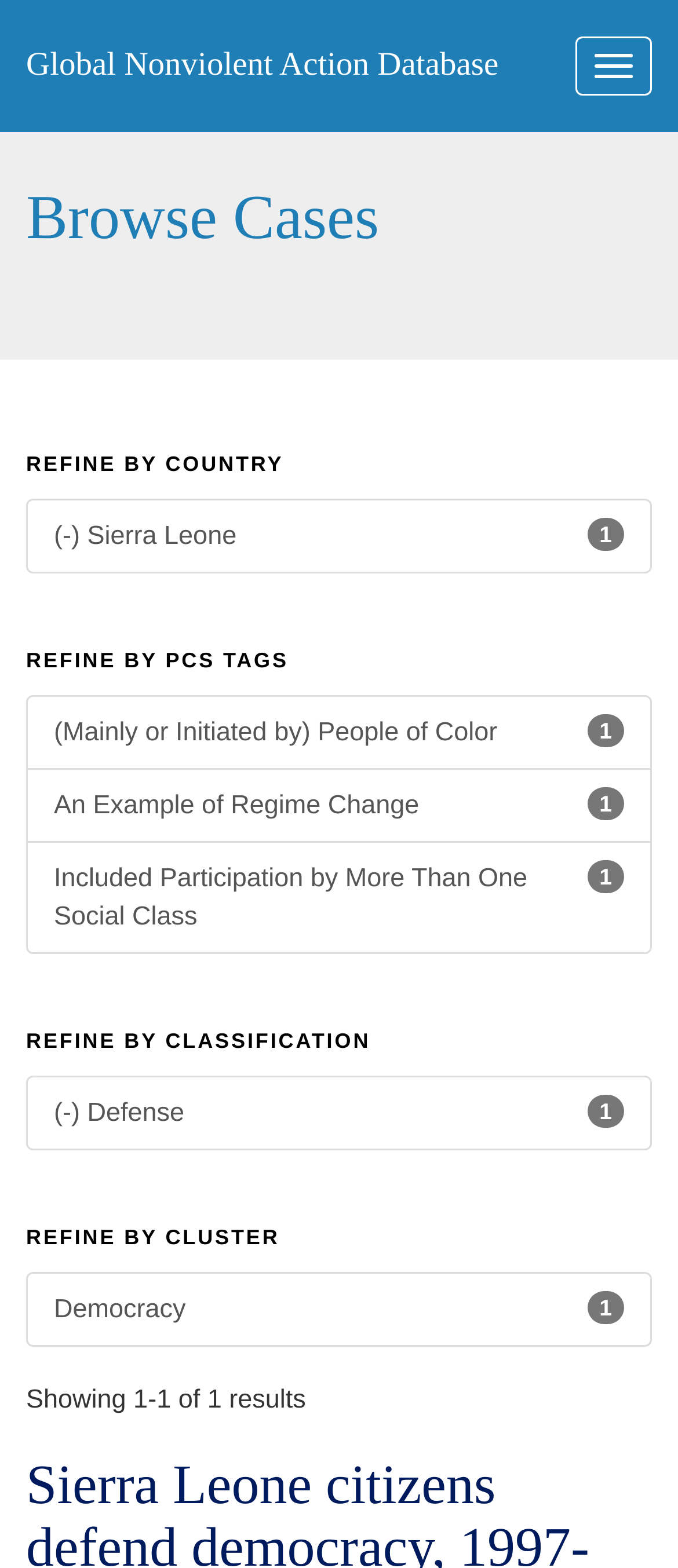Explain in detail what you observe on this webpage.

The webpage is a case browsing page for the Global Nonviolent Action Database. At the top left, there is a link to skip to the main content. Next to it, there is a link to the Global Nonviolent Action Database. On the top right, there is a button to toggle navigation.

Below the top navigation, there is a heading that reads "Browse Cases" in a large font size. Underneath it, there is a complementary section that takes up most of the page. This section is divided into several parts, each with a heading and links to refine the search results.

The first part is to refine by country, with one link to Sierra Leone. The second part is to refine by PCS tags, with three links to different tags. The third part is to refine by classification, with one link to Defense. The last part is to refine by cluster, with one link to Democracy.

At the bottom of the page, there is a static text that reads "Showing 1-1 of 1 results", indicating that there is only one result displayed on this page.